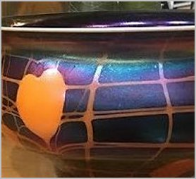What artisan style is exemplified by this decorative bowl?
Provide a concise answer using a single word or phrase based on the image.

Free Hand